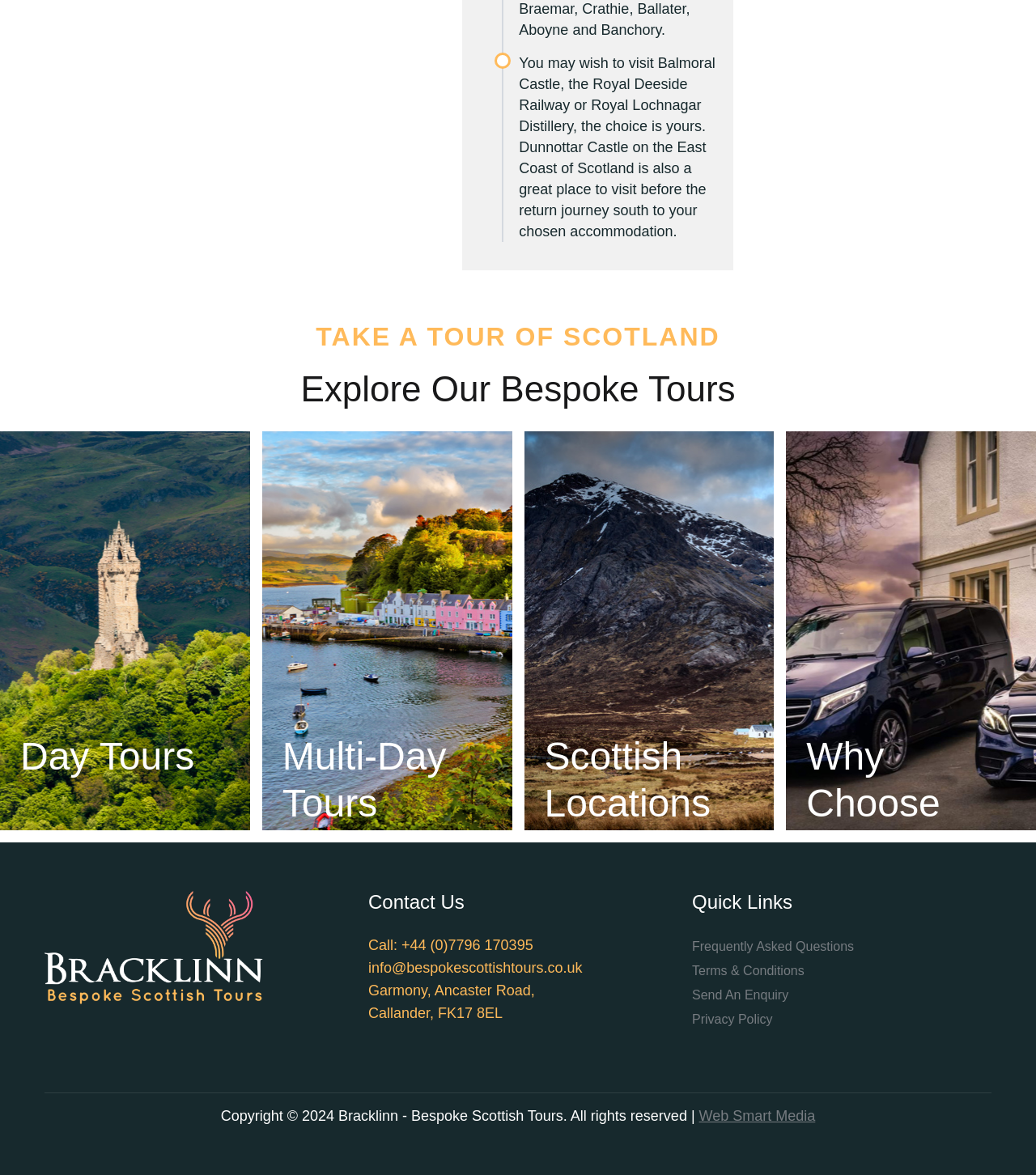Please determine the bounding box coordinates for the UI element described here. Use the format (top-left x, top-left y, bottom-right x, bottom-right y) with values bounded between 0 and 1: alt="Bespoke Scottish Tours Logo"

[0.043, 0.758, 0.254, 0.855]